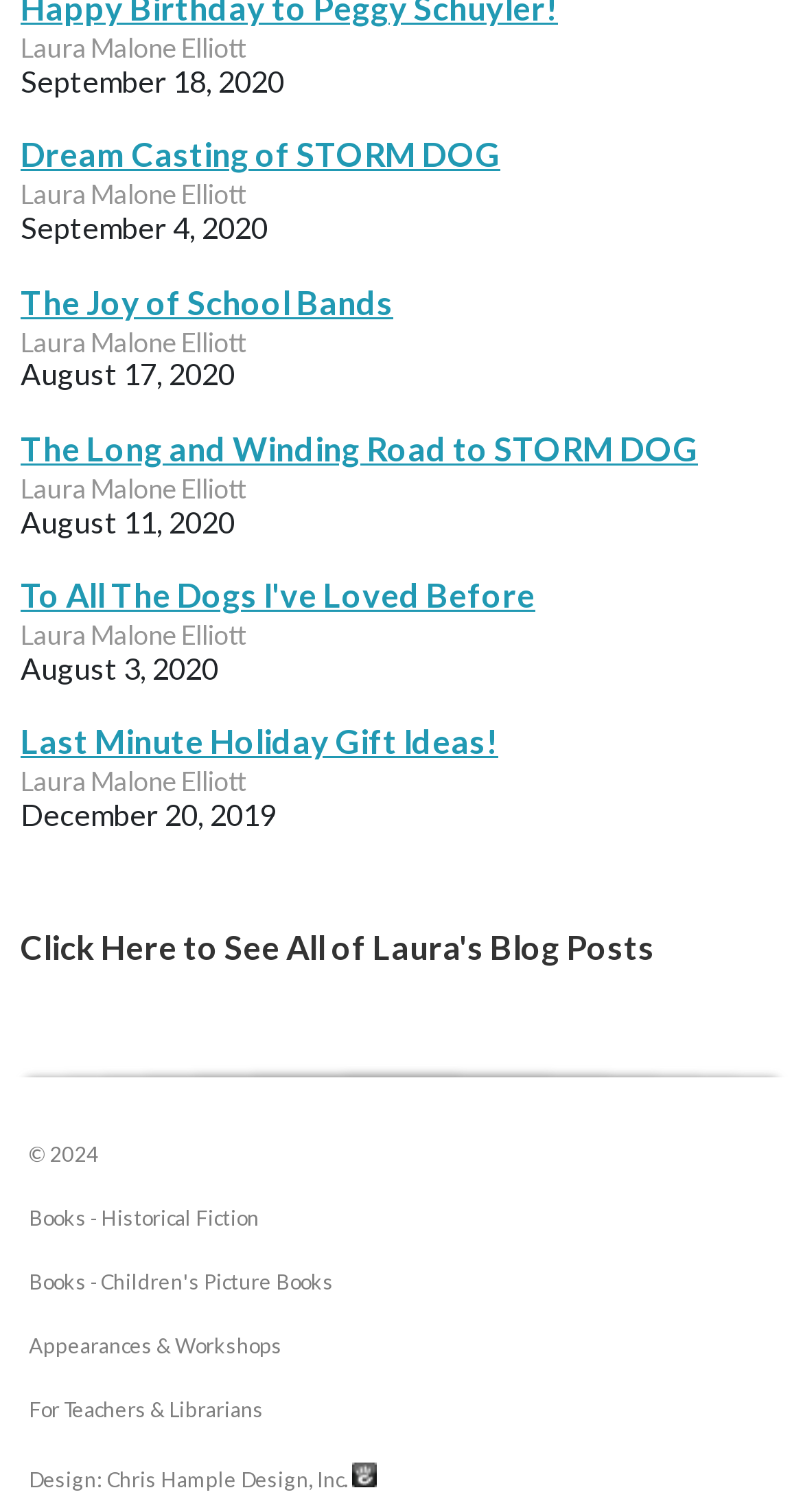Kindly determine the bounding box coordinates for the clickable area to achieve the given instruction: "Explore Historical Fiction books".

[0.036, 0.799, 0.887, 0.814]